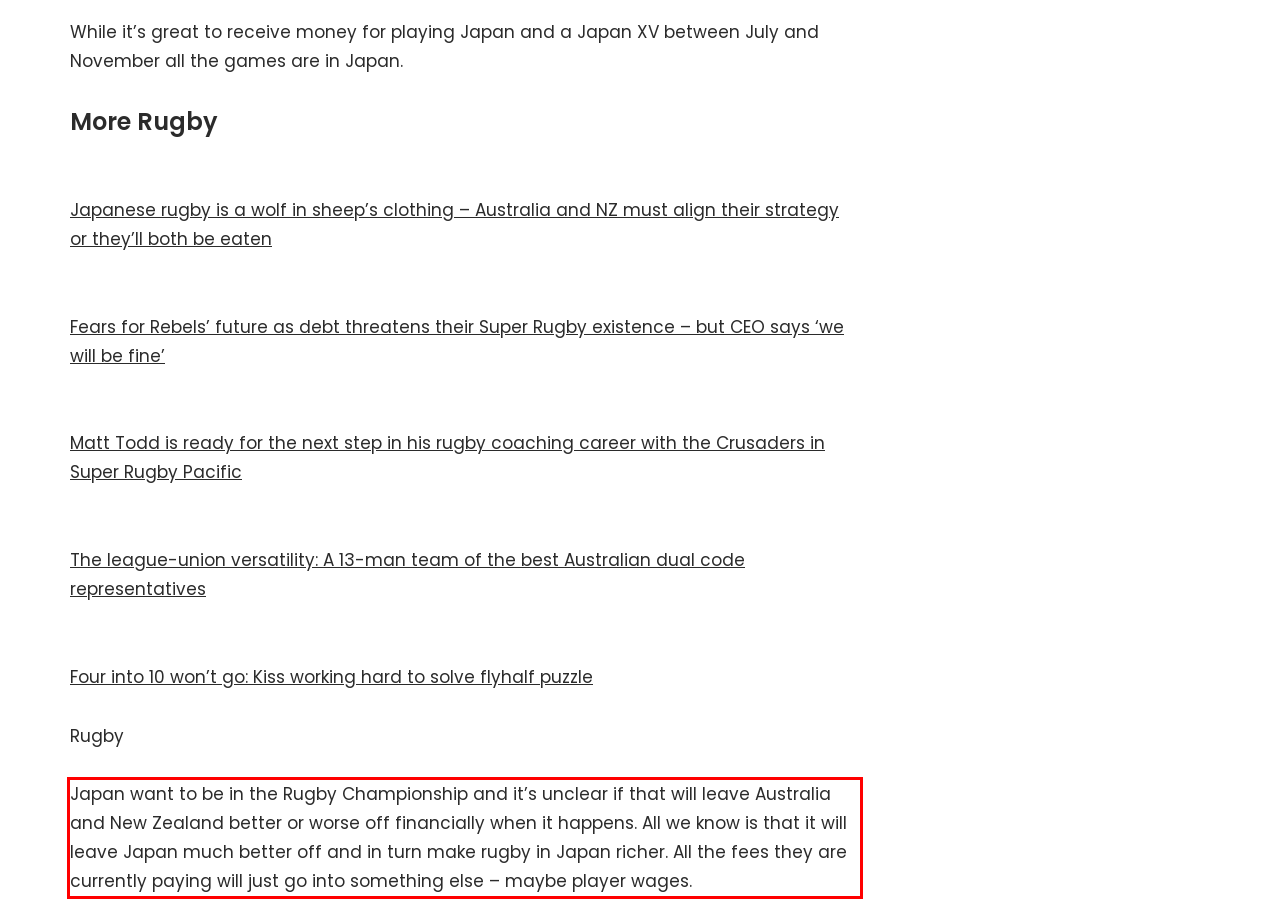Please analyze the screenshot of a webpage and extract the text content within the red bounding box using OCR.

Japan want to be in the Rugby Championship and it’s unclear if that will leave Australia and New Zealand better or worse off financially when it happens. All we know is that it will leave Japan much better off and in turn make rugby in Japan richer. All the fees they are currently paying will just go into something else – maybe player wages.